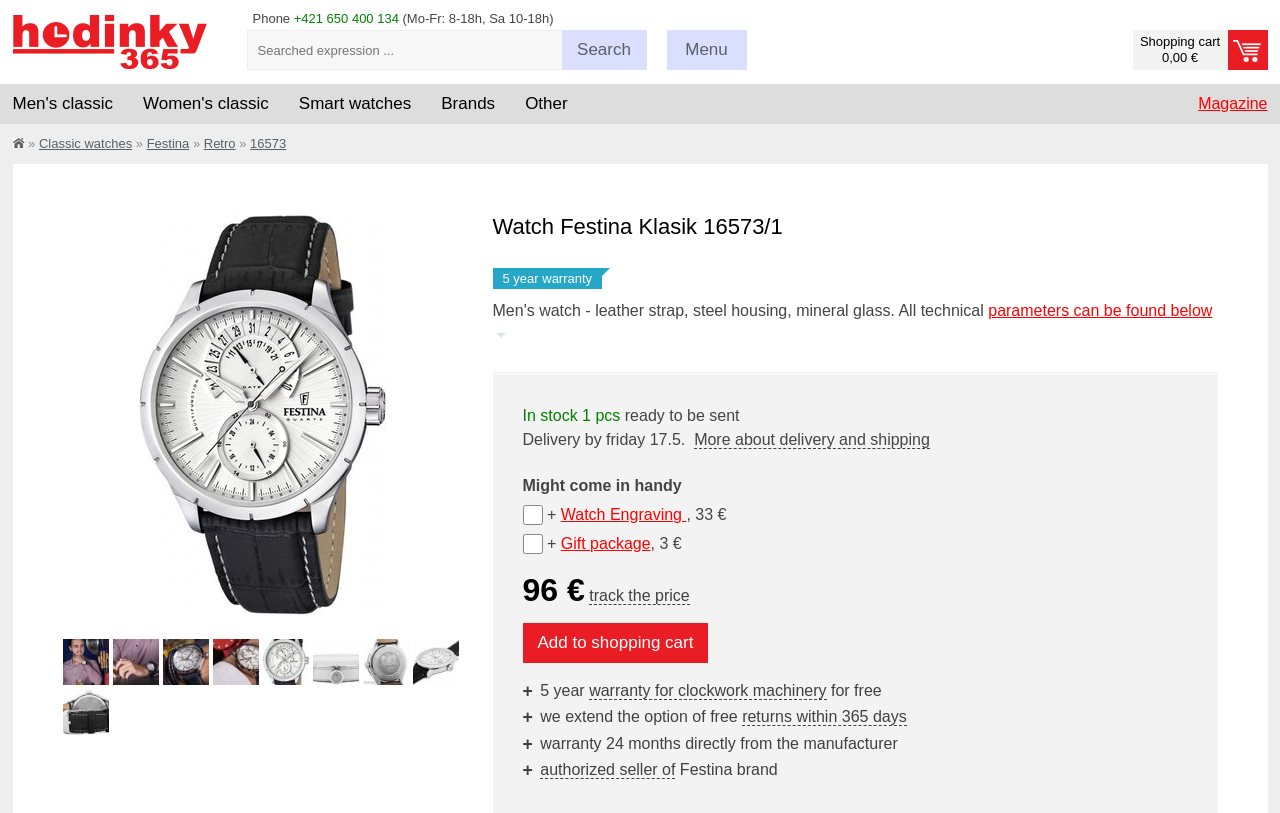Please determine the bounding box coordinates of the element to click in order to execute the following instruction: "Search for something". The coordinates should be four float numbers between 0 and 1, specified as [left, top, right, bottom].

[0.193, 0.037, 0.505, 0.086]